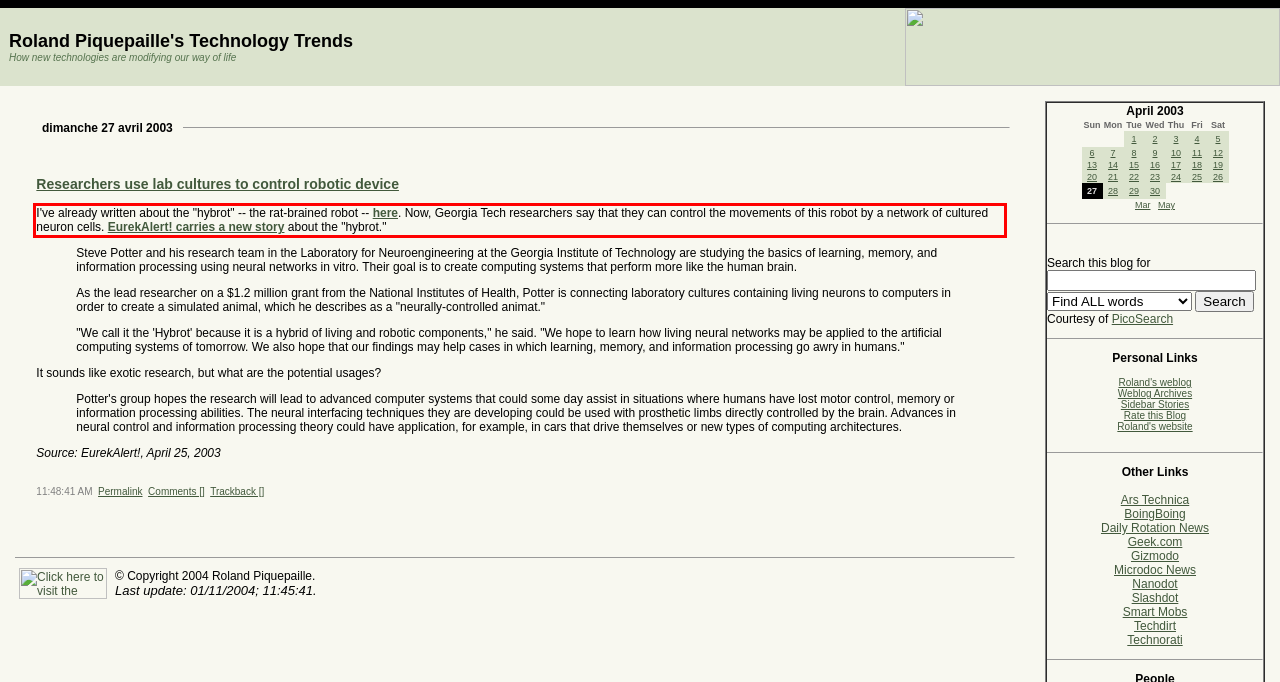Extract and provide the text found inside the red rectangle in the screenshot of the webpage.

I've already written about the "hybrot" -- the rat-brained robot -- here. Now, Georgia Tech researchers say that they can control the movements of this robot by a network of cultured neuron cells. EurekAlert! carries a new story about the "hybrot."